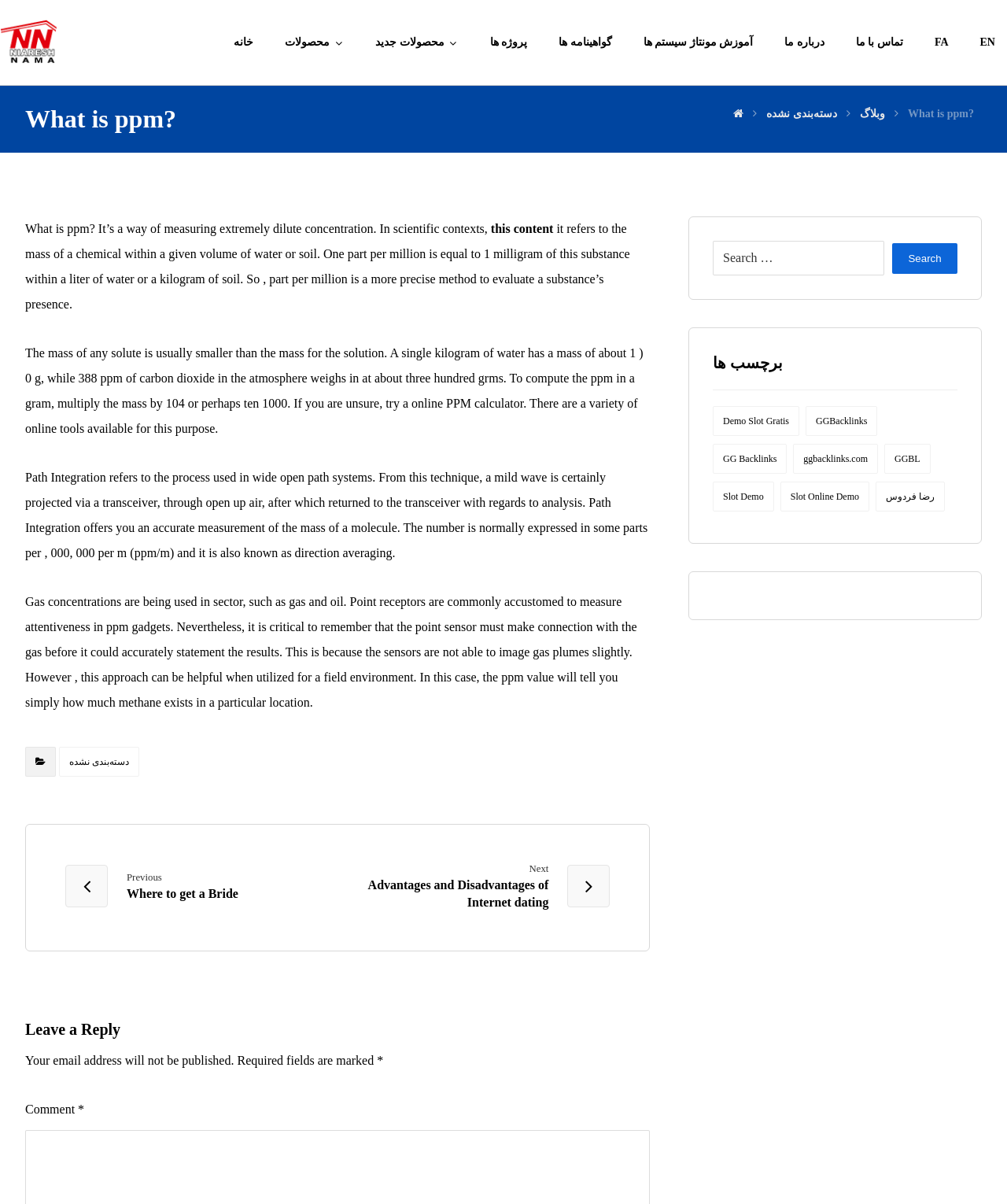What is the purpose of Path Integration?
Please provide a single word or phrase answer based on the image.

To measure the mass of a molecule